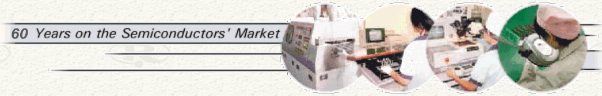Provide your answer to the question using just one word or phrase: What is the background of the banner?

Subtly textured